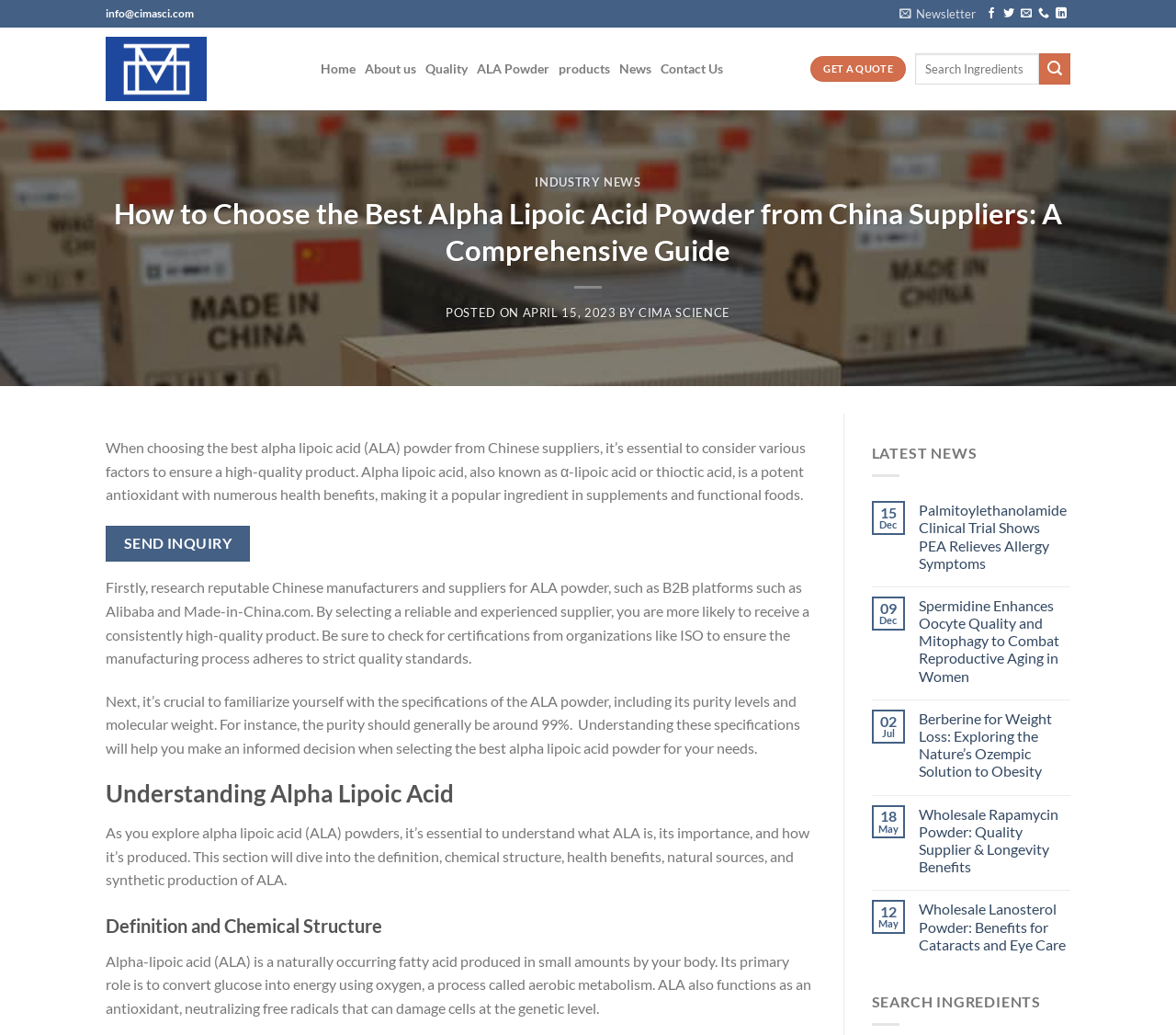Identify the bounding box coordinates of the element to click to follow this instruction: 'Send an inquiry'. Ensure the coordinates are four float values between 0 and 1, provided as [left, top, right, bottom].

[0.09, 0.508, 0.212, 0.542]